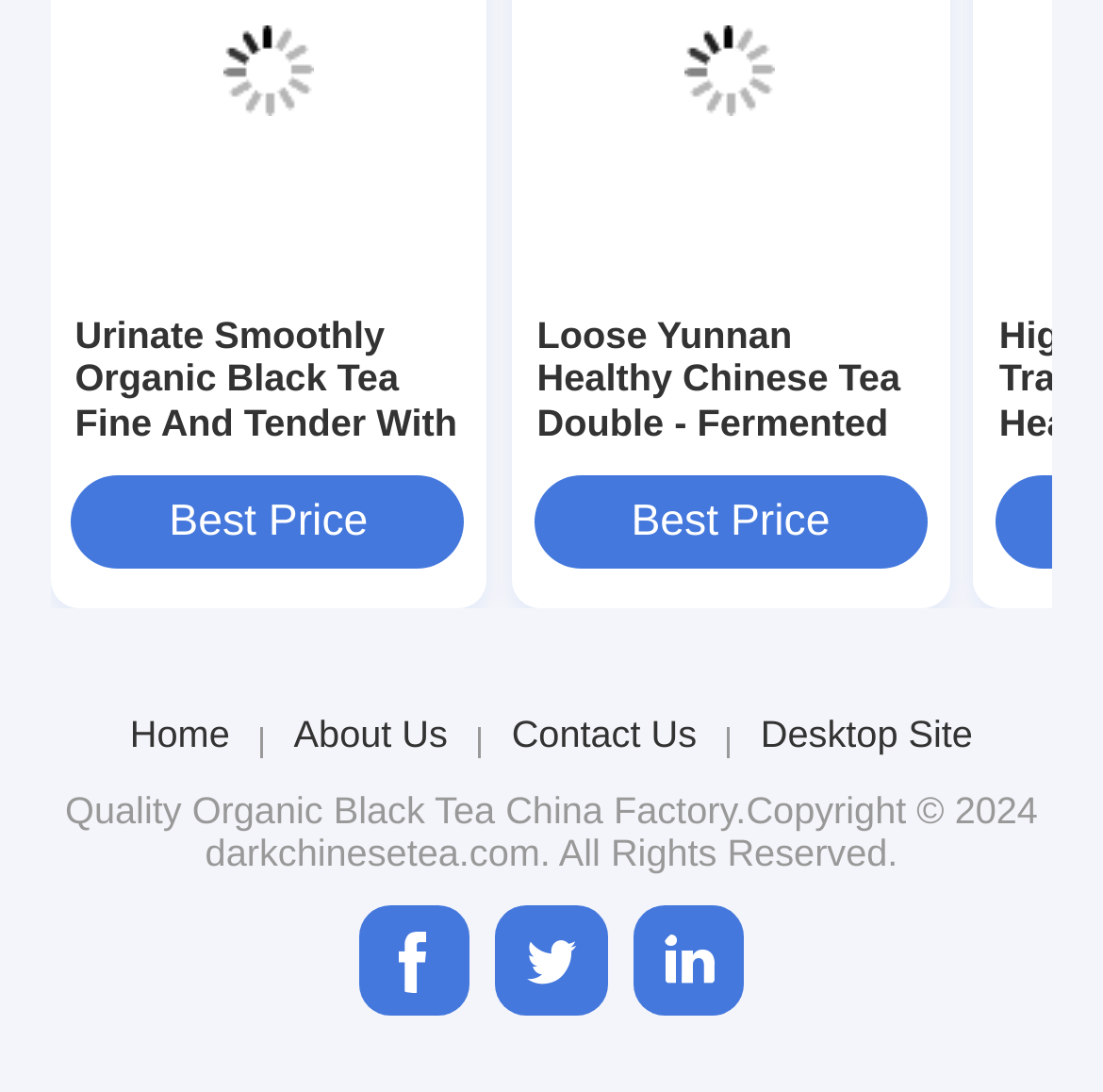What is the name of the first tea product?
Provide an in-depth and detailed answer to the question.

The first image element has an OCR text 'Urinate Smoothly Organic Black Tea Fine And Tender With High And Mellow Flavour', which is also the text of the corresponding link element. This suggests that the name of the first tea product is 'Urinate Smoothly Organic Black Tea'.